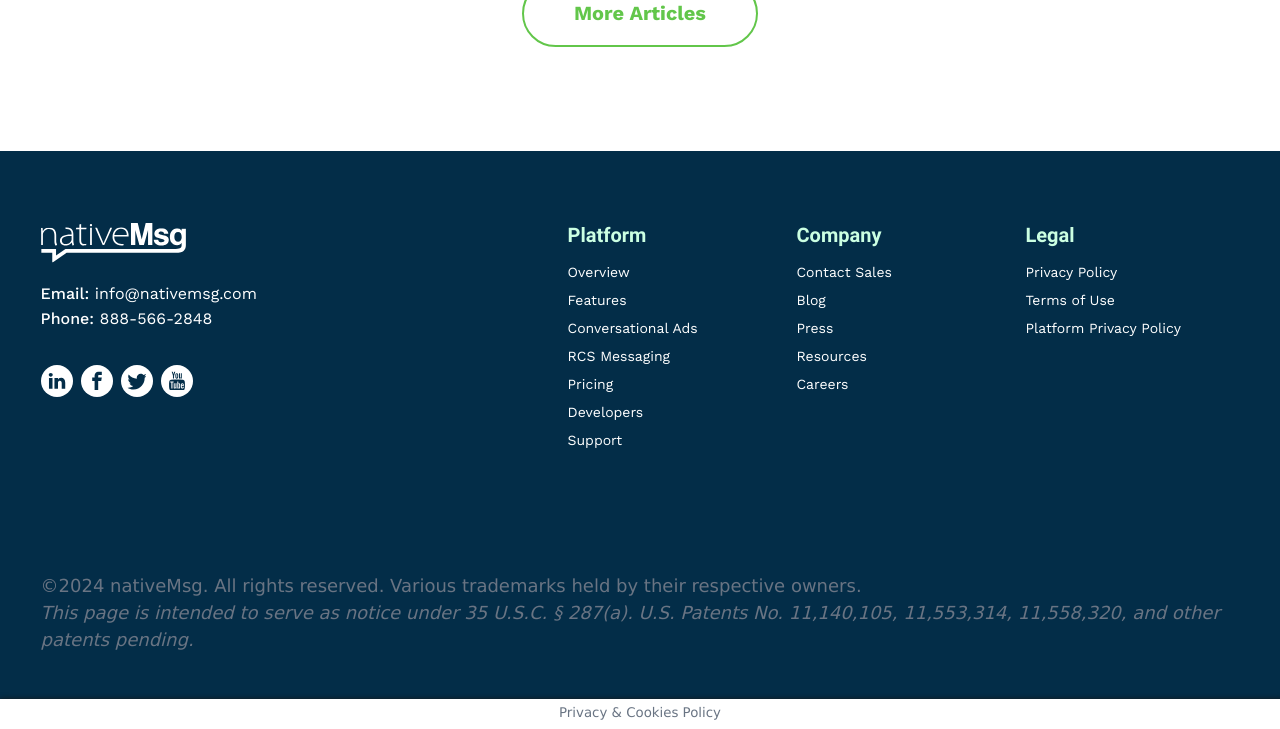Bounding box coordinates are to be given in the format (top-left x, top-left y, bottom-right x, bottom-right y). All values must be floating point numbers between 0 and 1. Provide the bounding box coordinate for the UI element described as: Pricing

[0.443, 0.517, 0.545, 0.539]